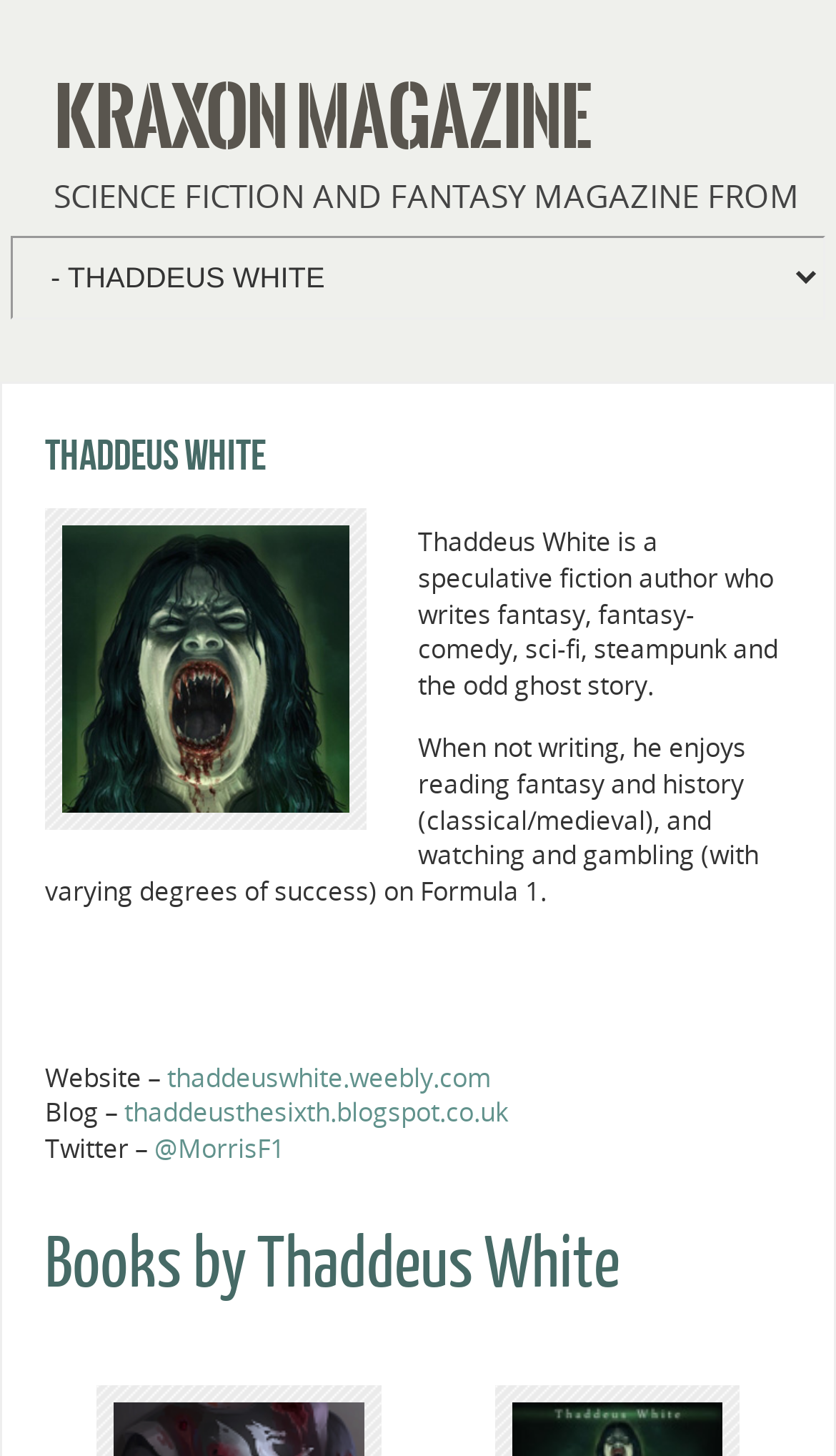What is the URL of Thaddeus White's website?
Based on the content of the image, thoroughly explain and answer the question.

The answer can be found in the link element 'thaddeuswhite.weebly.com' which is a child of the combobox element. This link element is likely to be the URL of the author's website.